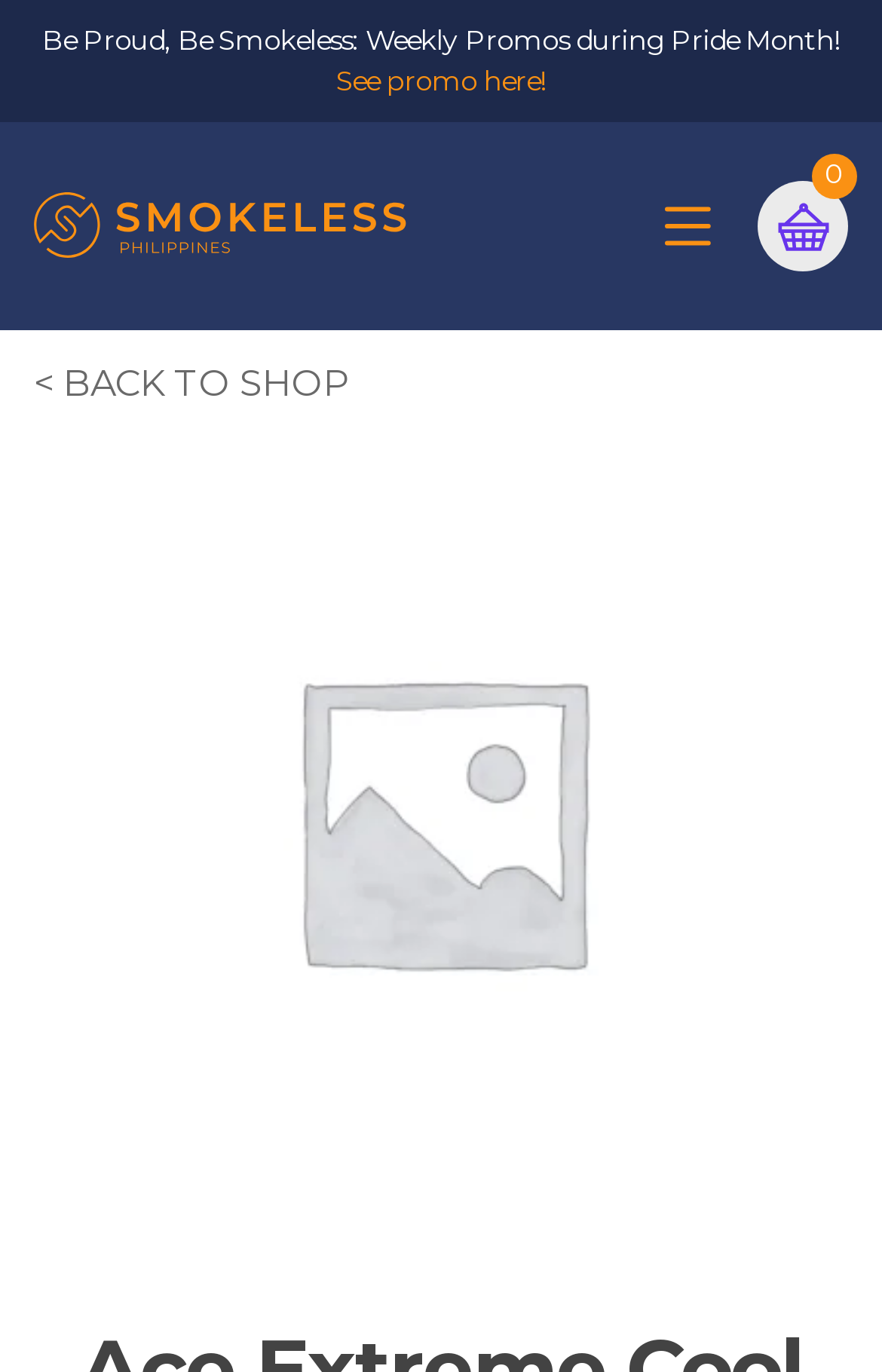Describe all the key features of the webpage in detail.

The webpage is about Ace Extreme Cool Slim Nicotine Pouches, a product sold at Smokeless Philippines. At the top of the page, there is a promotional banner that reads "Be Proud, Be Smokeless: Weekly Promos during Pride Month!" with a link to "See promo here!" below it. The Smokeless Philippines logo is located at the top-left corner, and a menu icon is at the top-right corner. 

Next to the menu icon, there is a shopping cart icon with a "0" indicator, suggesting that the cart is empty. Below the menu icon, there is a link to view the shopping cart. 

On the left side of the page, there is a navigation menu with links to various categories, including "MY ACCOUNT", "ALL", "SNUS", "NICOTINE POUCHES", "AMERICAN DIP", "VAPE", "MERCHANDISE", "SALE", and "SMOKELESS CHALLENGE". 

Below the navigation menu, there is a link to go back to the shop. The main content of the page is an image of the product, Ace Extreme Cool Slim Nicotine Pouches, which takes up most of the page.